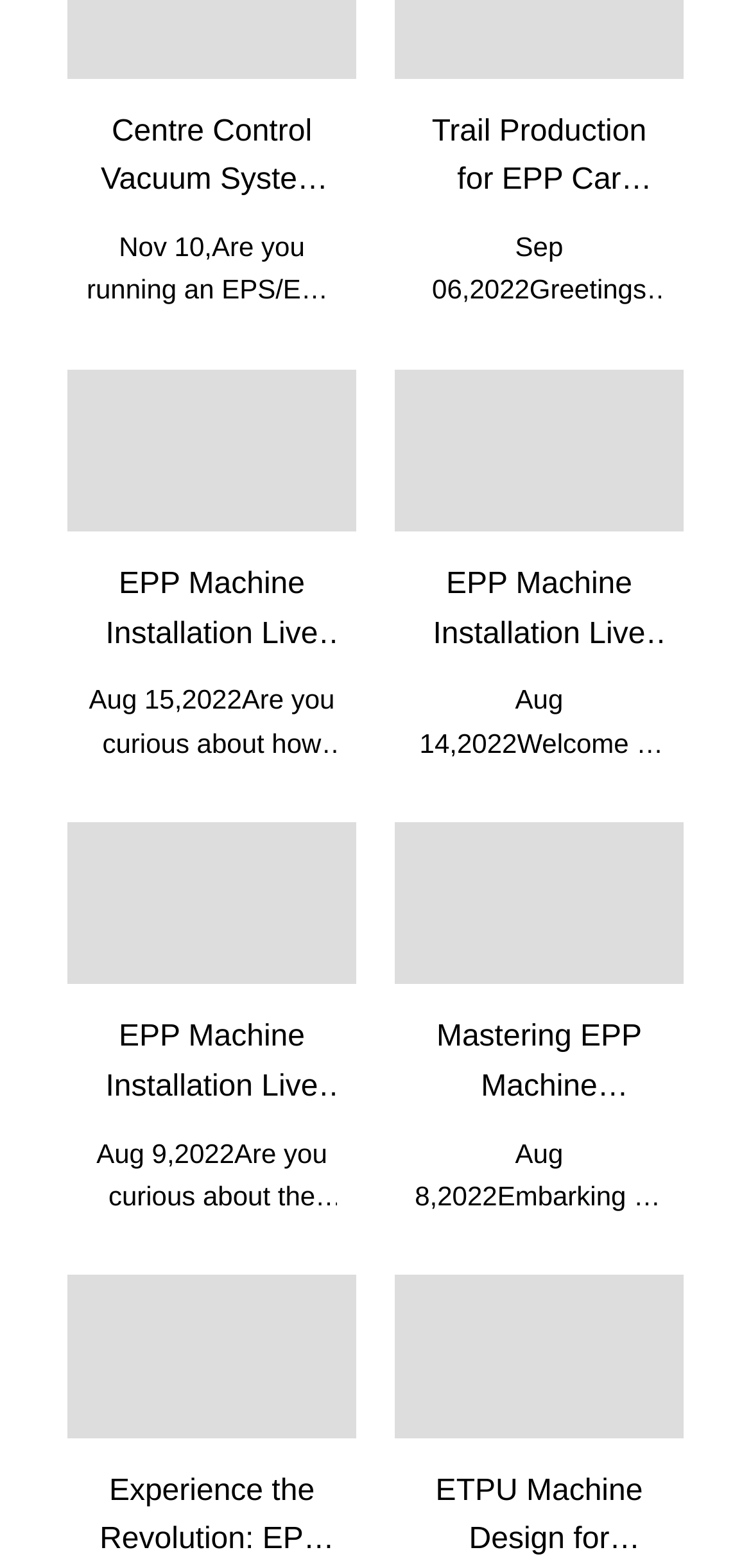Identify the bounding box coordinates necessary to click and complete the given instruction: "Discover Trail Production for EPP Car Parts".

[0.551, 0.068, 0.885, 0.198]